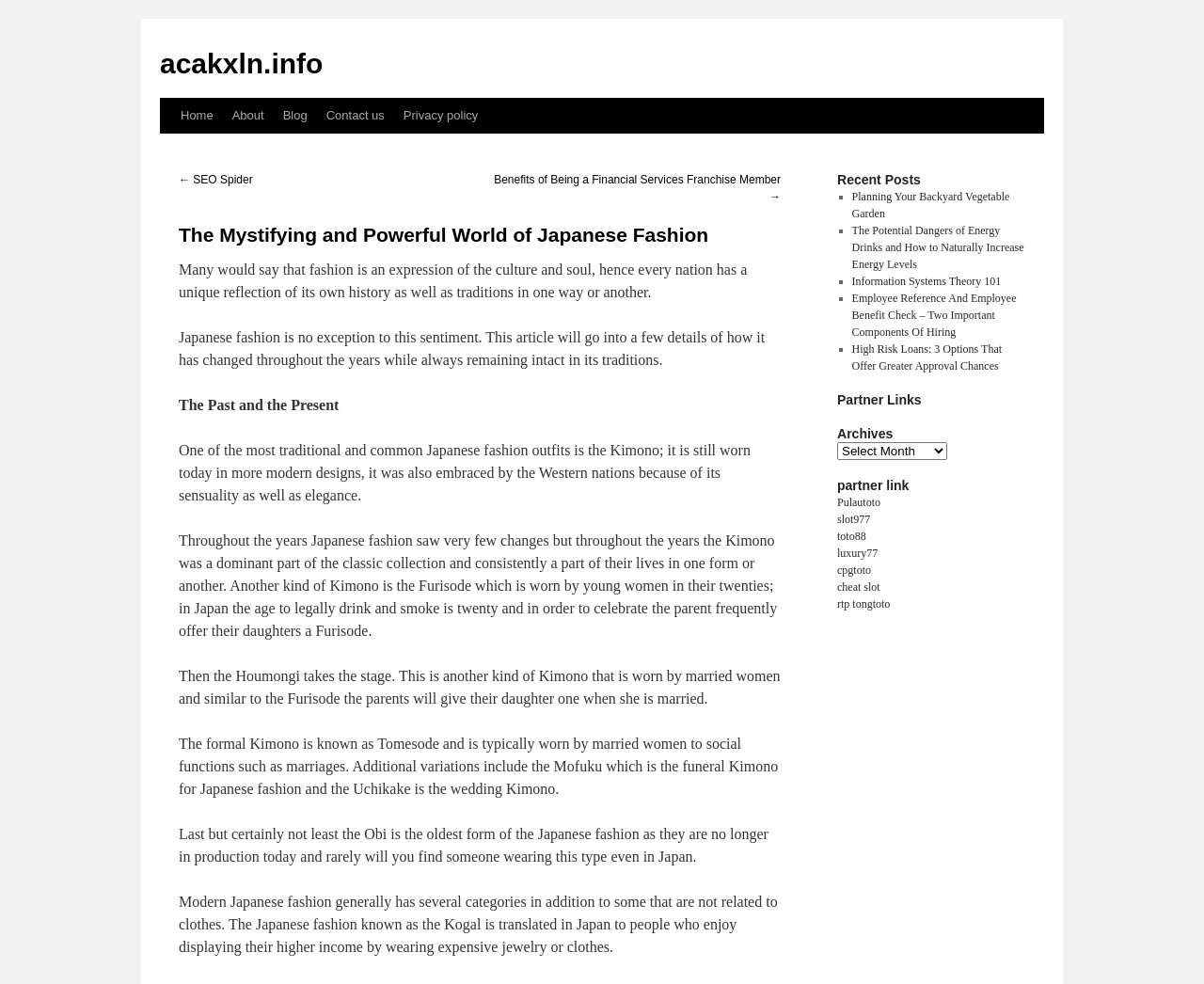How many recent posts are listed?
Please use the image to provide a one-word or short phrase answer.

5